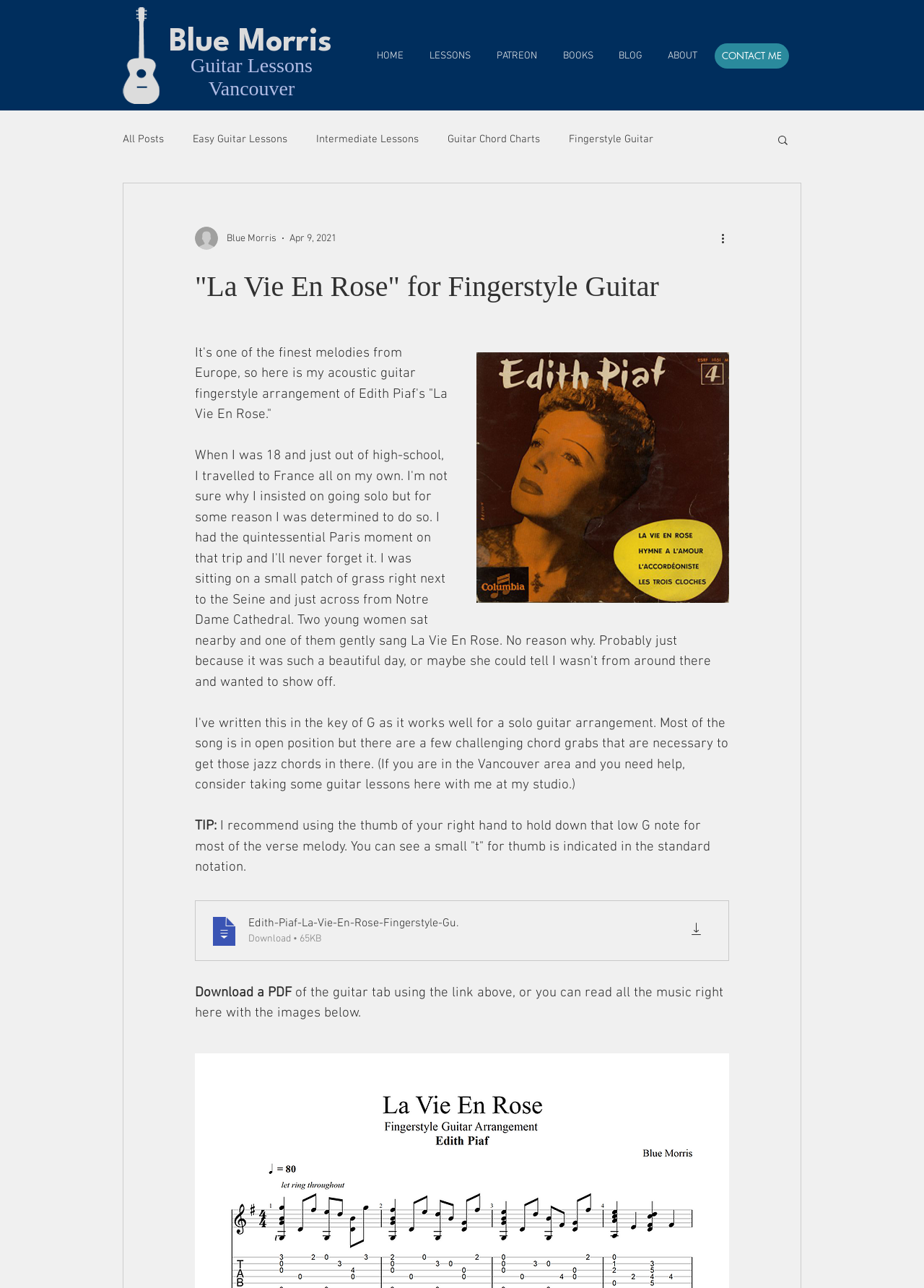Determine the coordinates of the bounding box for the clickable area needed to execute this instruction: "Click on the 'CONTACT ME' link".

[0.773, 0.034, 0.854, 0.053]